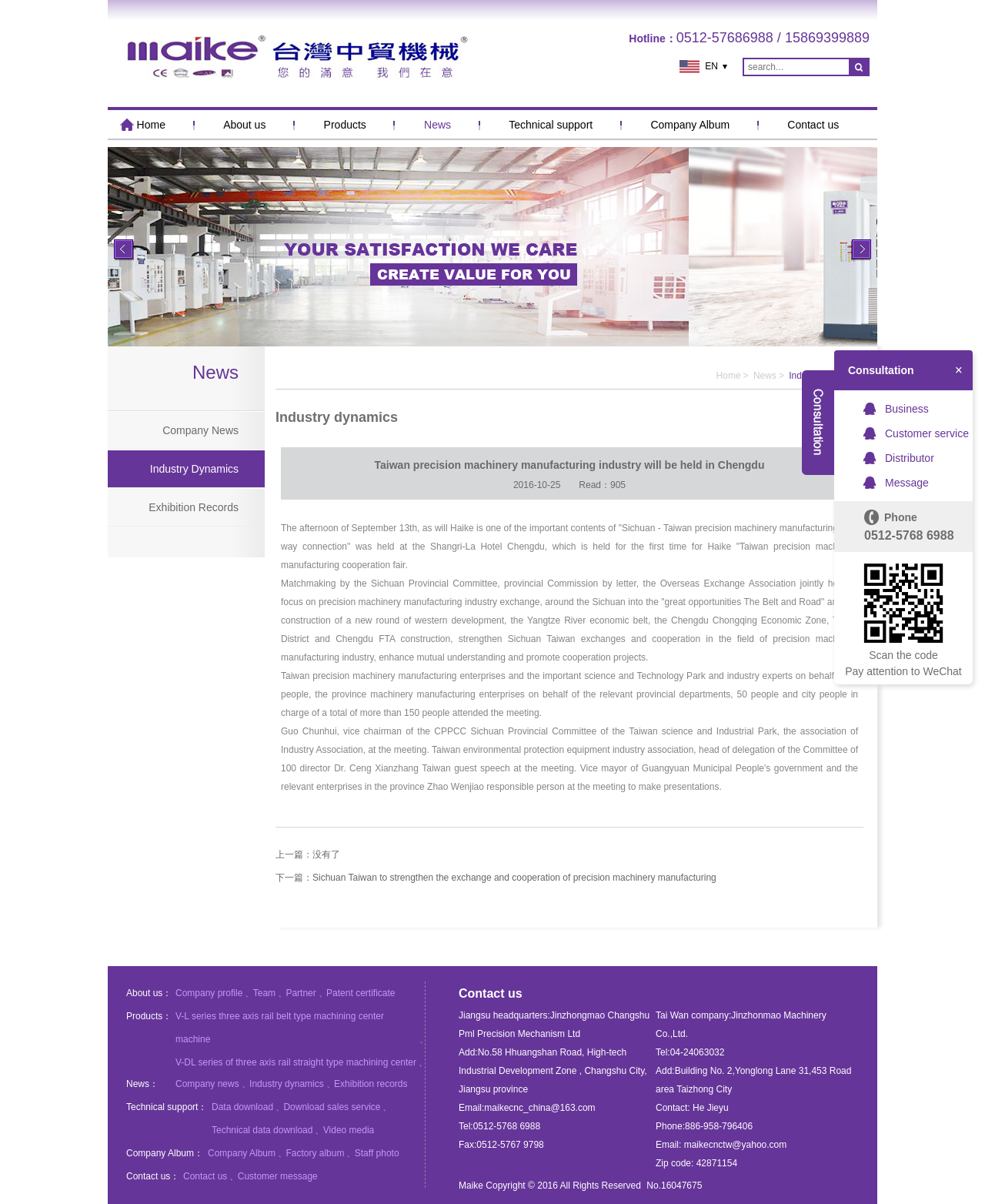Please provide a one-word or short phrase answer to the question:
How many people attended the meeting?

More than 150